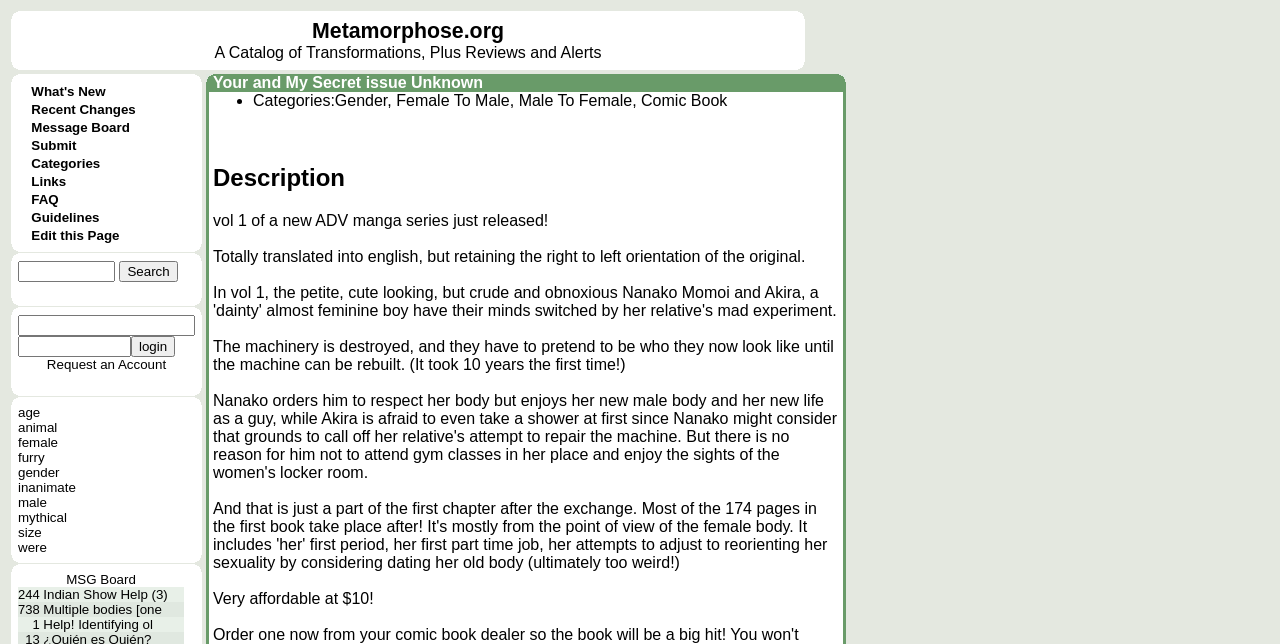Using the webpage screenshot, locate the HTML element that fits the following description and provide its bounding box: "Recent Changes".

[0.024, 0.158, 0.106, 0.181]